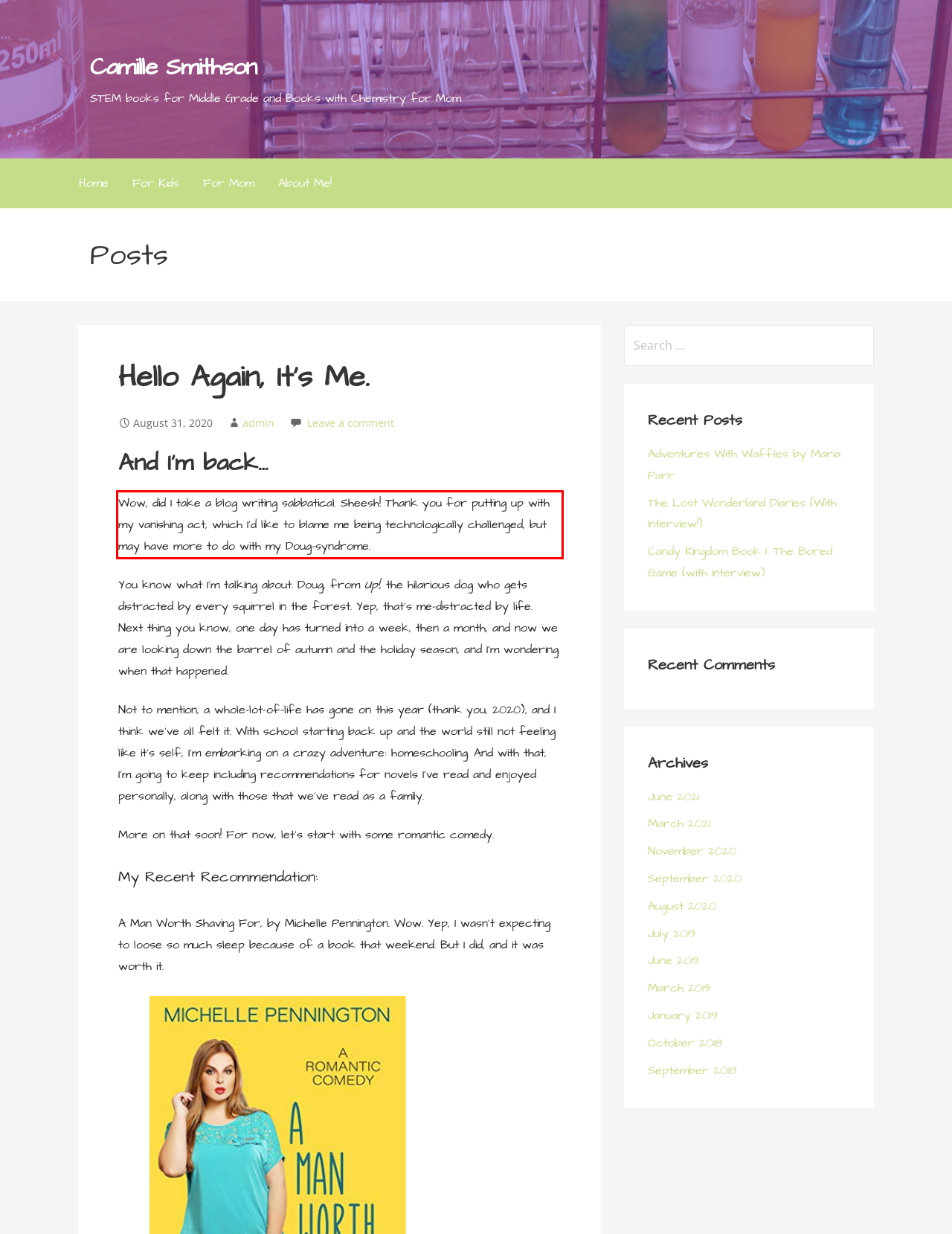Given the screenshot of the webpage, identify the red bounding box, and recognize the text content inside that red bounding box.

Wow, did I take a blog writing sabbatical. Sheesh! Thank you for putting up with my vanishing act, which I’d like to blame me being technologically challenged, but may have more to do with my Doug-syndrome.